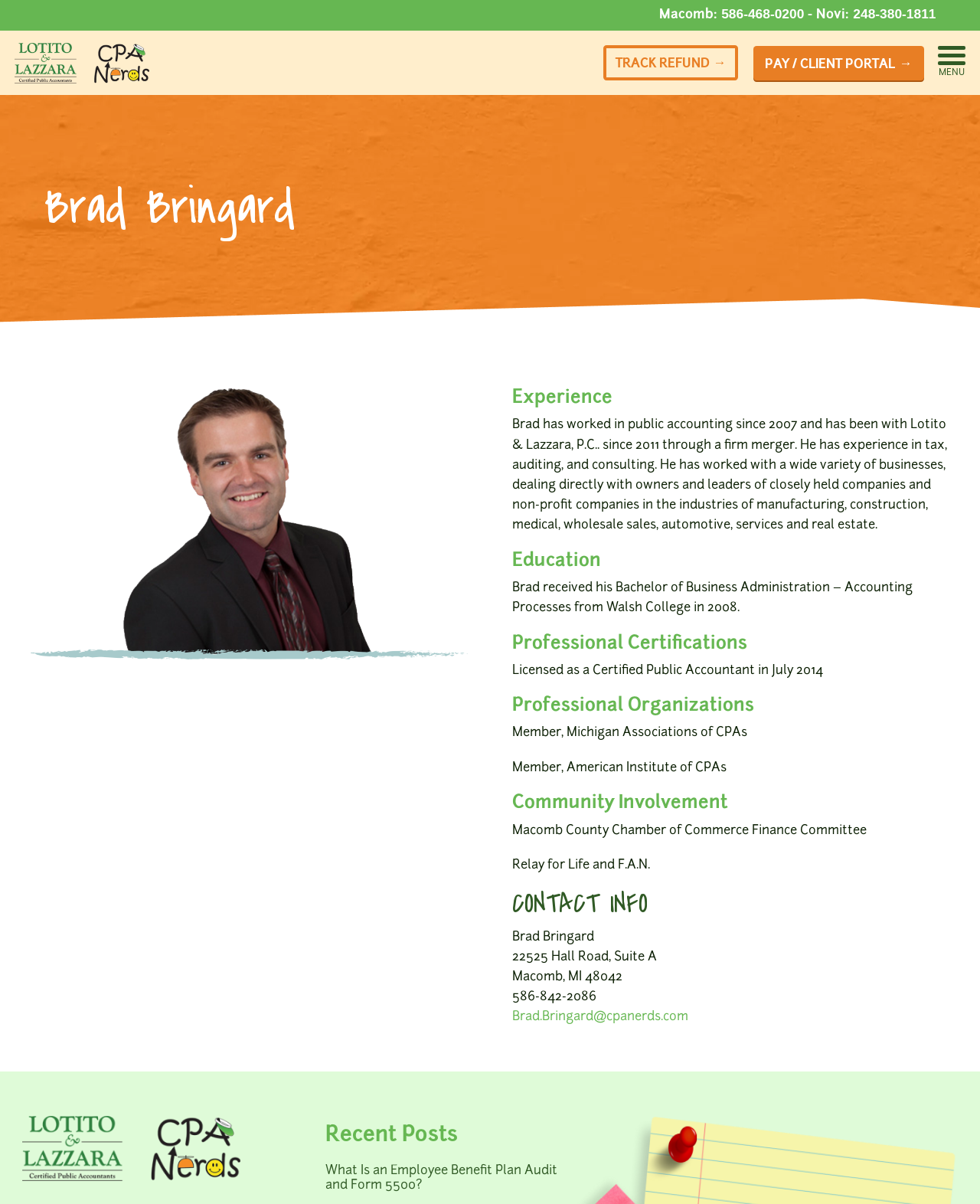Please identify the bounding box coordinates of the region to click in order to complete the given instruction: "Call the phone number 586-468-0200". The coordinates should be four float numbers between 0 and 1, i.e., [left, top, right, bottom].

[0.736, 0.005, 0.821, 0.018]